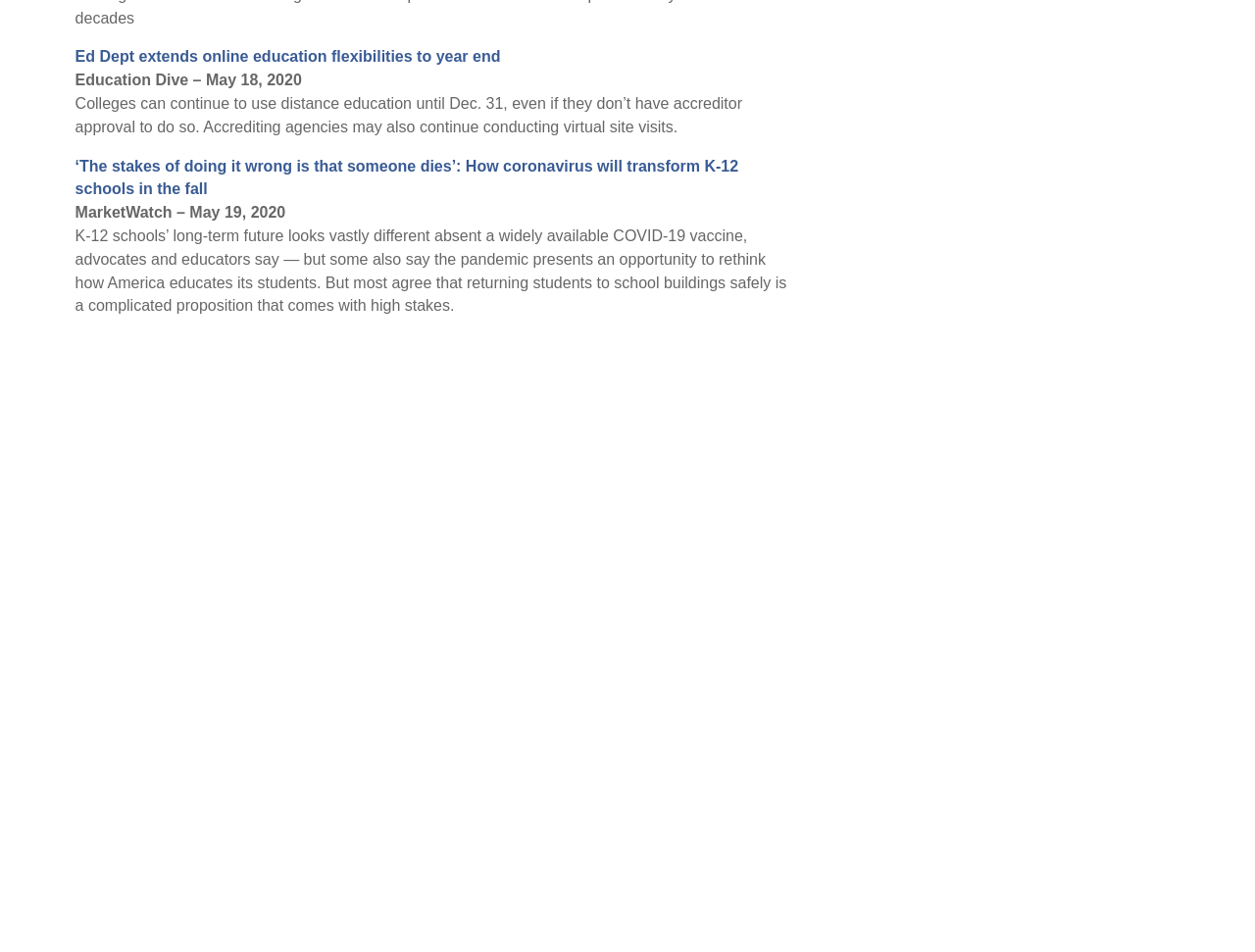Using the provided element description, identify the bounding box coordinates as (top-left x, top-left y, bottom-right x, bottom-right y). Ensure all values are between 0 and 1. Description: Site Tips

None